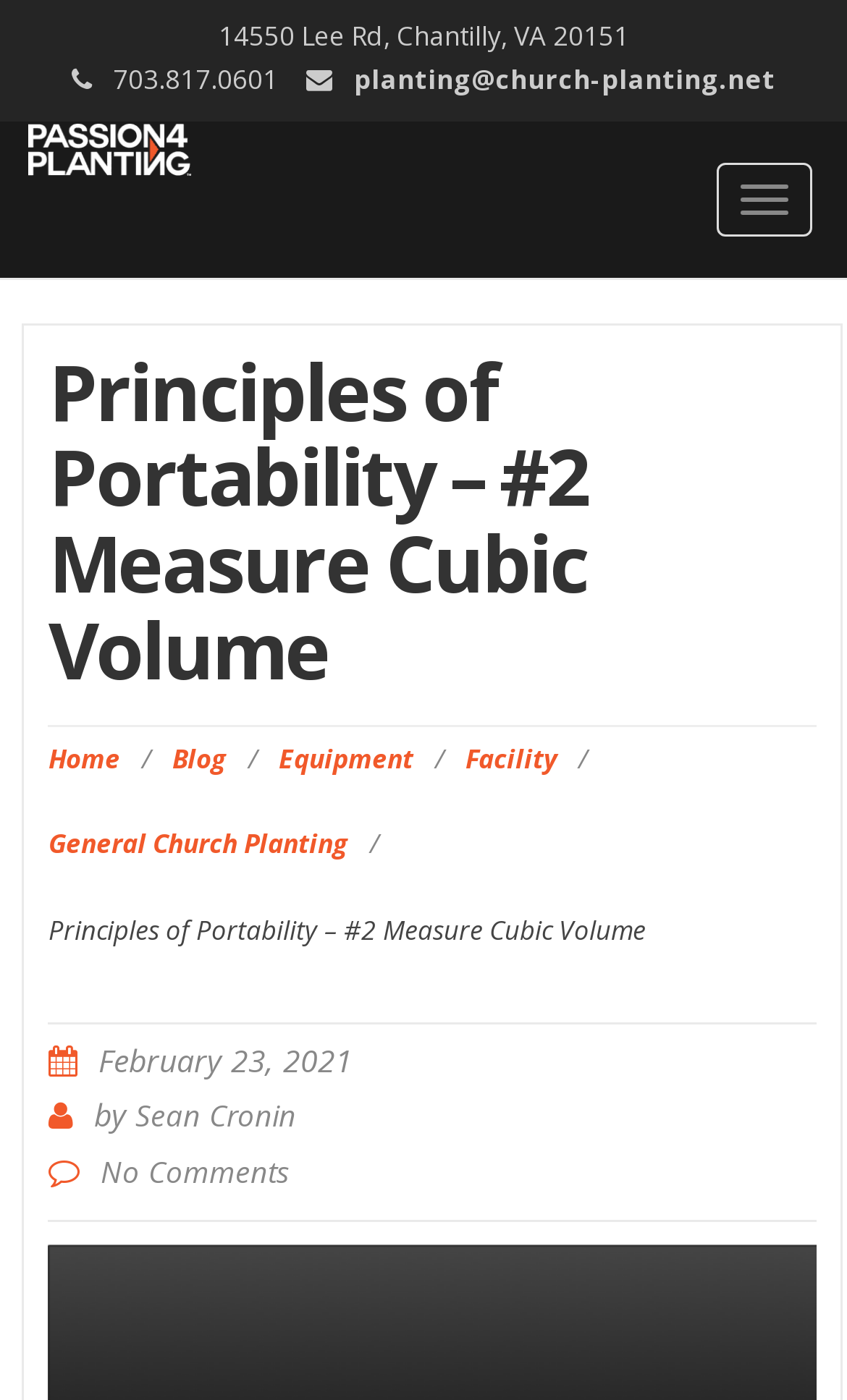Using the webpage screenshot, find the UI element described by General Church Planting. Provide the bounding box coordinates in the format (top-left x, top-left y, bottom-right x, bottom-right y), ensuring all values are floating point numbers between 0 and 1.

[0.057, 0.59, 0.411, 0.616]